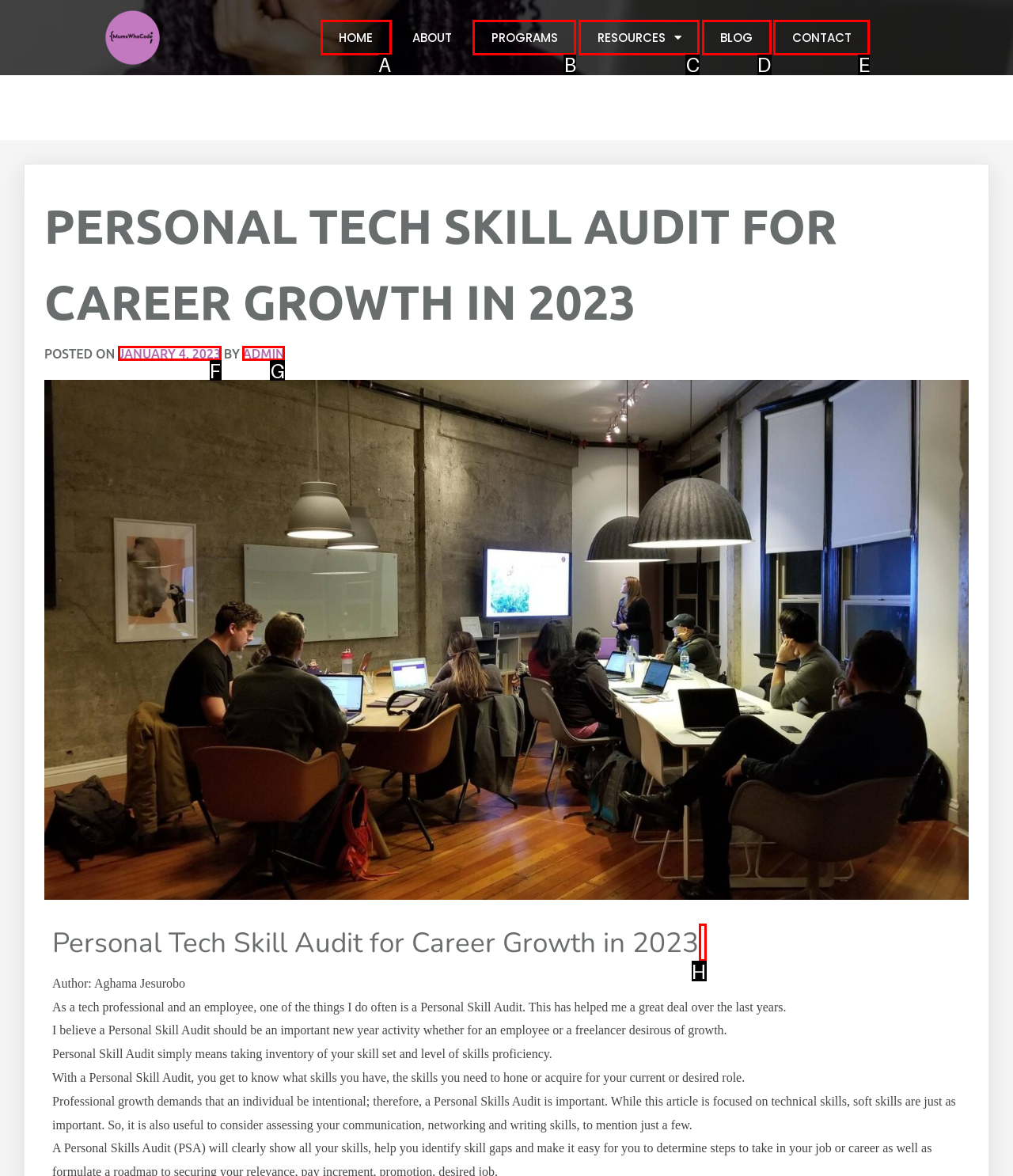Please identify the UI element that matches the description: January 4, 2023August 20, 2023
Respond with the letter of the correct option.

F